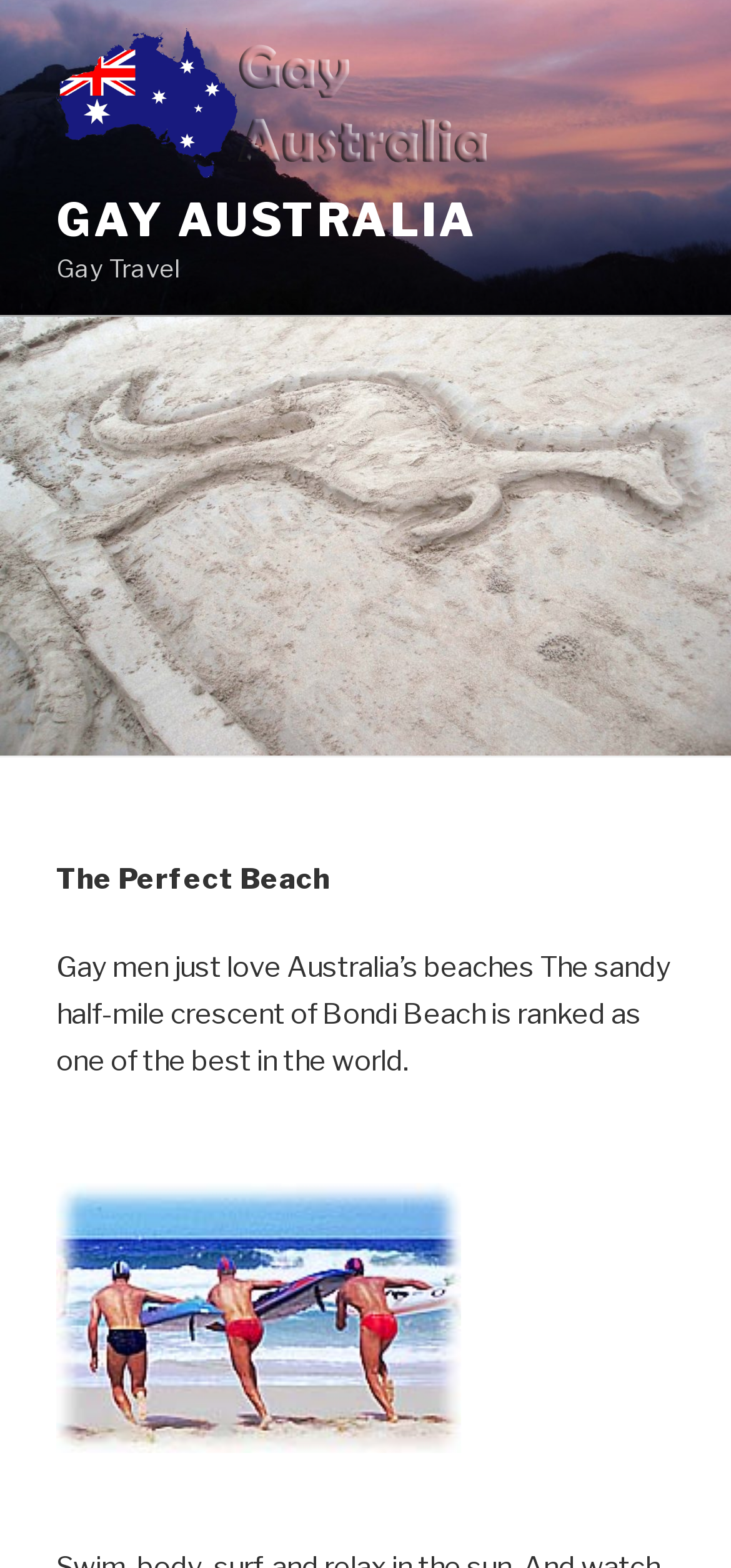What is the name of the famous beach mentioned?
Please give a detailed and elaborate answer to the question based on the image.

The webpage mentions 'the sandy half-mile crescent of Bondi Beach is ranked as one of the best in the world', indicating that Bondi Beach is a famous beach mentioned on the webpage.